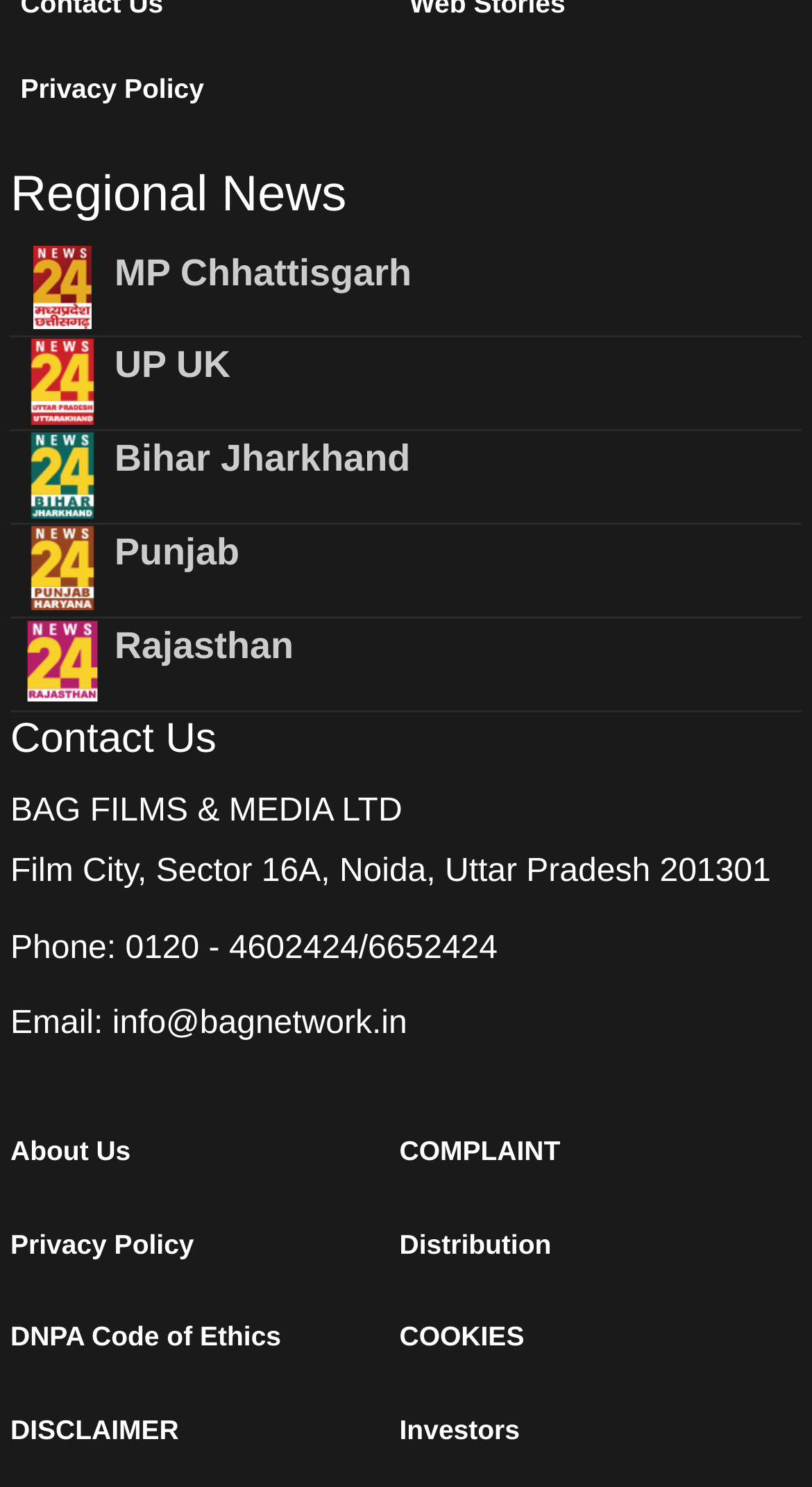What is the phone number?
Please provide a comprehensive answer based on the information in the image.

The phone number can be found at the bottom of the webpage, in the section that appears to be the footer. It is written as a link element next to the static text 'Phone:'.